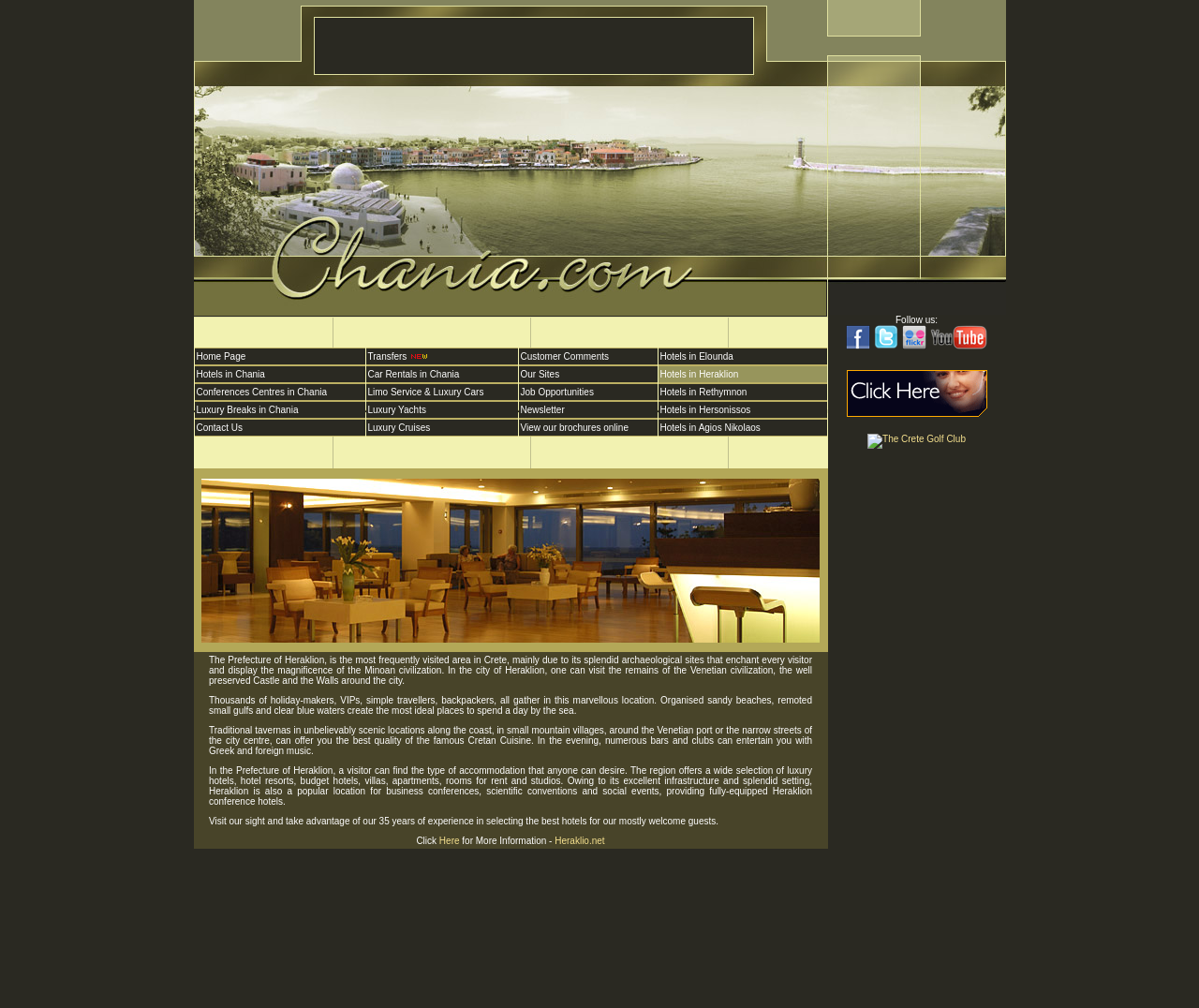What is the location of the 'Luxury Yachts' link?
Please utilize the information in the image to give a detailed response to the question.

The 'Luxury Yachts' link is located in the middle section of the webpage, within a table cell that contains other links related to luxury travel and transportation.